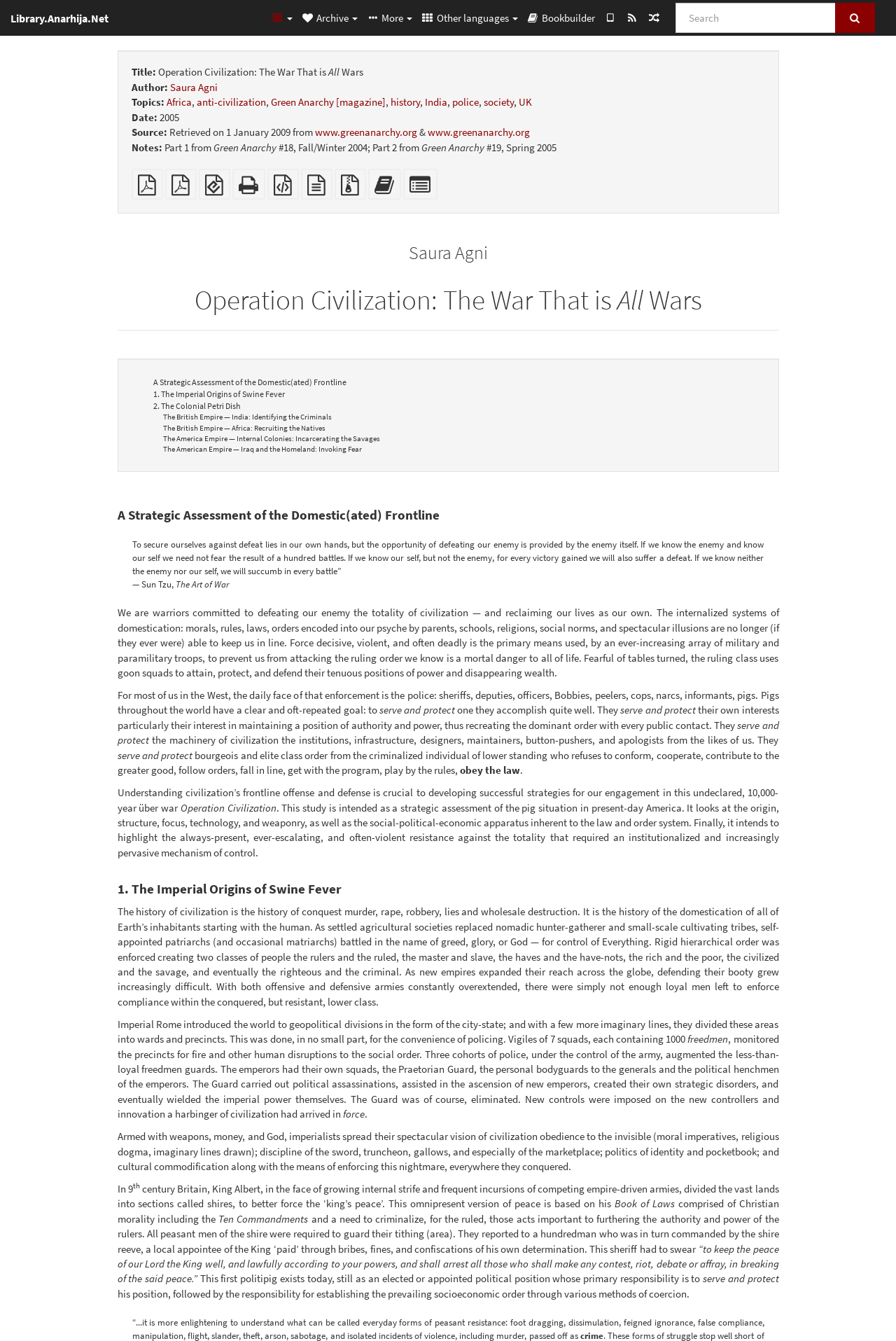What is the name of the magazine that published Part 1 of the article?
Using the visual information, respond with a single word or phrase.

Green Anarchy